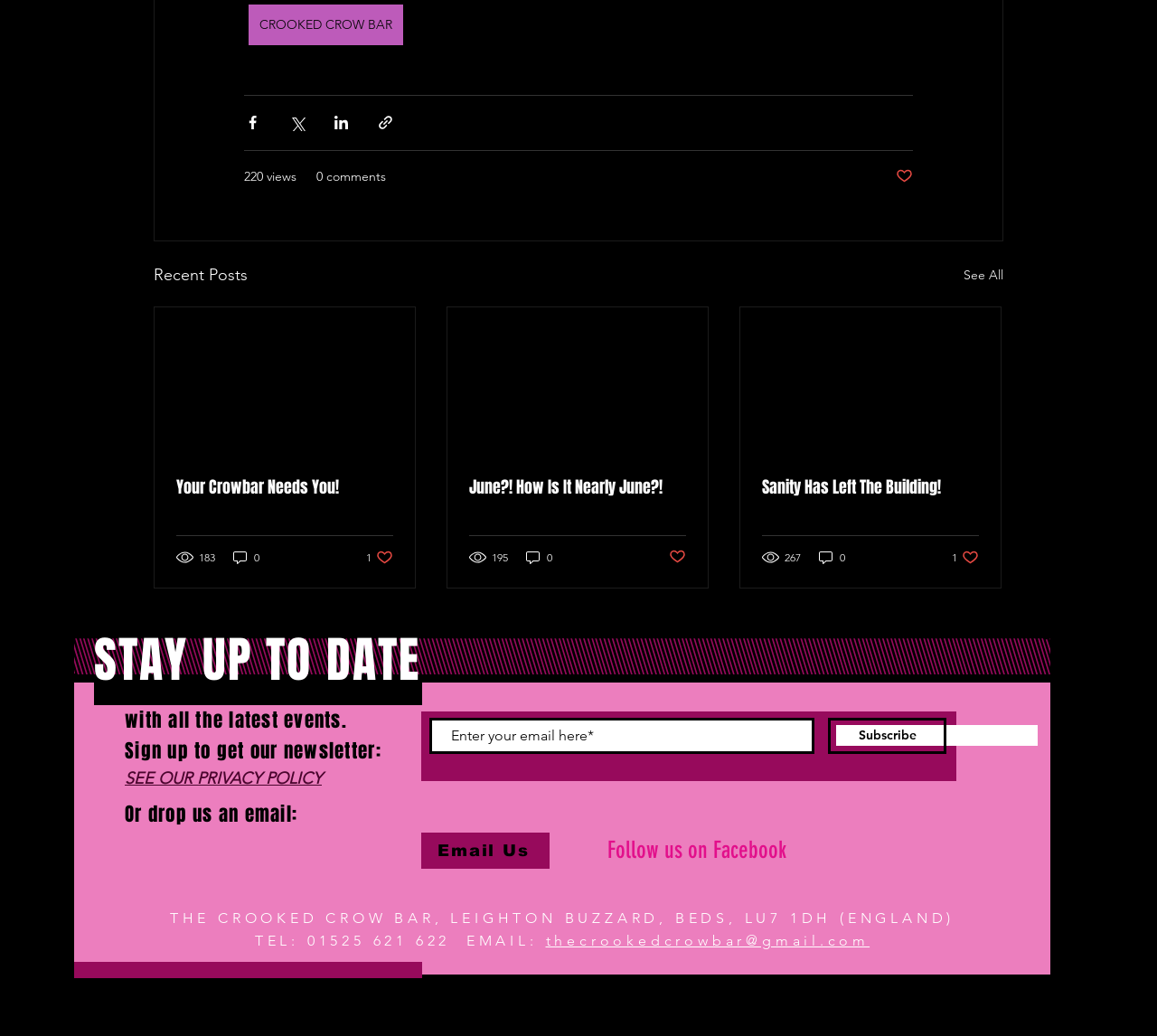What is the name of the bar? From the image, respond with a single word or brief phrase.

CROOKED CROW BAR